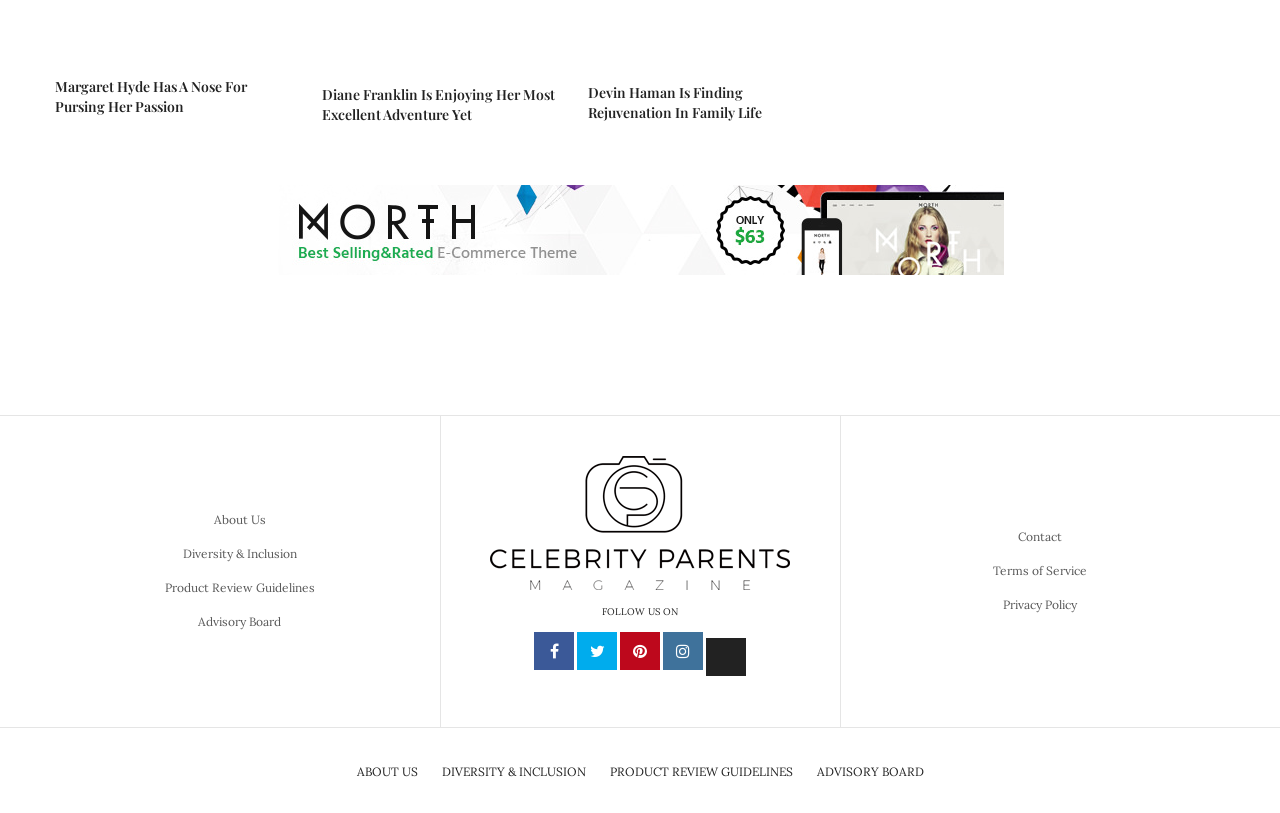Refer to the image and provide an in-depth answer to the question: 
What is the name of the image in the complementary section?

I found the image element in the complementary section and saw that its name is 'north-728'.